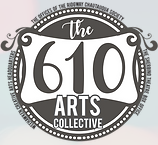What is the purpose of the 610 Arts Collective?
Give a detailed response to the question by analyzing the screenshot.

The caption highlights the organization's commitment to promoting local artists and fostering a dynamic arts culture, which suggests that the primary purpose of the 610 Arts Collective is to promote local artists and engage with the community.